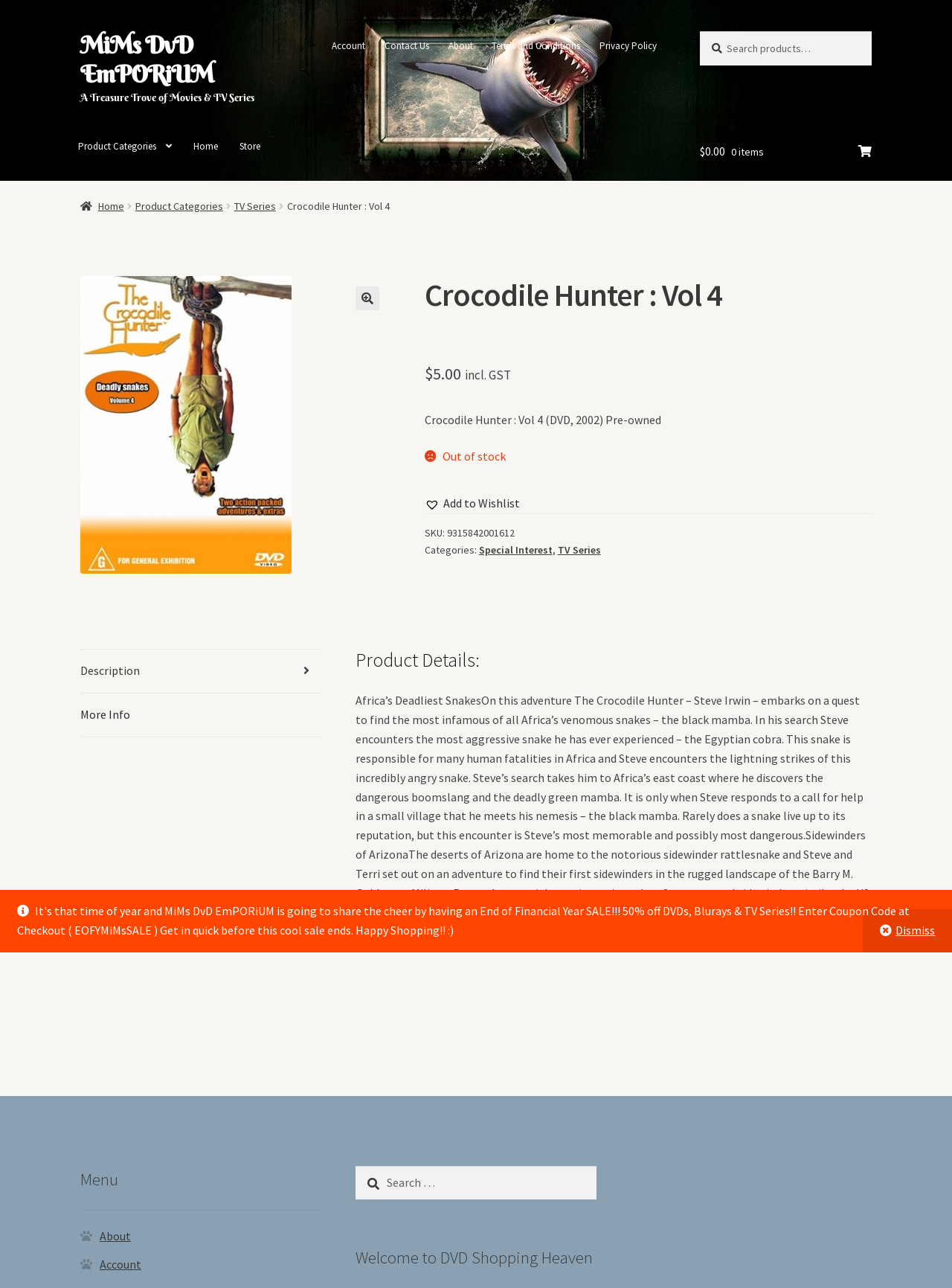Illustrate the webpage thoroughly, mentioning all important details.

This webpage is an online store selling DVDs, specifically showcasing the product "Crocodile Hunter: Vol 4" (DVD, 2002) which is pre-owned. At the top, there are two "Skip to" links, one for navigation and one for content. Below that, there is a link to the store's name, "MiMs DvD EmPORiUM", accompanied by a descriptive text "A Treasure Trove of Movies & TV Series". 

On the top-right corner, there is a secondary navigation menu with links to "Account", "Contact Us", "About", "Terms and Conditions", and "Privacy Policy". Next to it, there is a search bar with a "Search" button. 

The primary navigation menu is located below, with links to "Product Categories", "Home", and "Store". On the right side of the primary navigation menu, there is a link showing the current cart total, "$0.00 0 items". 

Below the primary navigation menu, there is a breadcrumbs navigation menu, showing the path from "Home" to "Product Categories" to "TV Series" and finally to the current product, "Crocodile Hunter: Vol 4". 

The main content area is divided into two sections. On the left, there is an image of the DVD cover. On the right, there is a product description area, which includes the product title, price, and a "Add to Wishlist" button. Below the product title, there is a text indicating that the product is out of stock. 

Further down, there are details about the product, including the SKU, categories, and a description of the DVD content. The description is a lengthy text that summarizes the adventures of Steve Irwin, the Crocodile Hunter, in Africa and Arizona. 

Below the product description, there are two tabs, "Description" and "More Info", which can be clicked to show more information about the product. 

At the bottom of the page, there is a menu with links to "About" and "Account", as well as a search bar and a welcome message "Welcome to DVD Shopping Heaven".